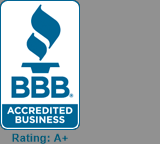Please provide a detailed answer to the question below by examining the image:
What rating does the business have?

The image highlights a rating of 'A+', which reflects the highest level of performance in customer satisfaction and integrity. This rating is displayed below the BBB logo and serves to assure potential clients of the quality and reliability of the services provided by the business.